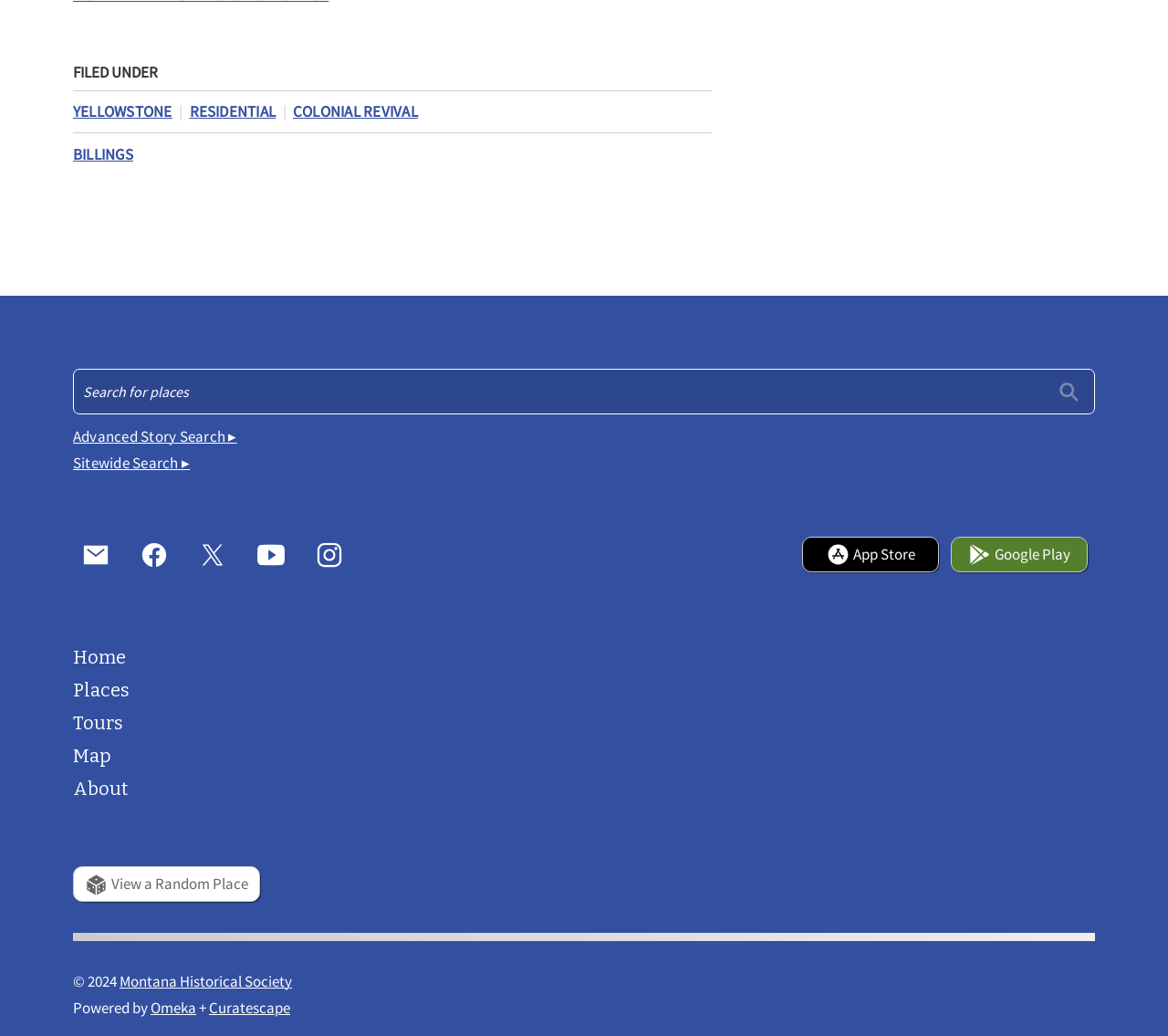What is the copyright year mentioned?
Examine the image and give a concise answer in one word or a short phrase.

2024